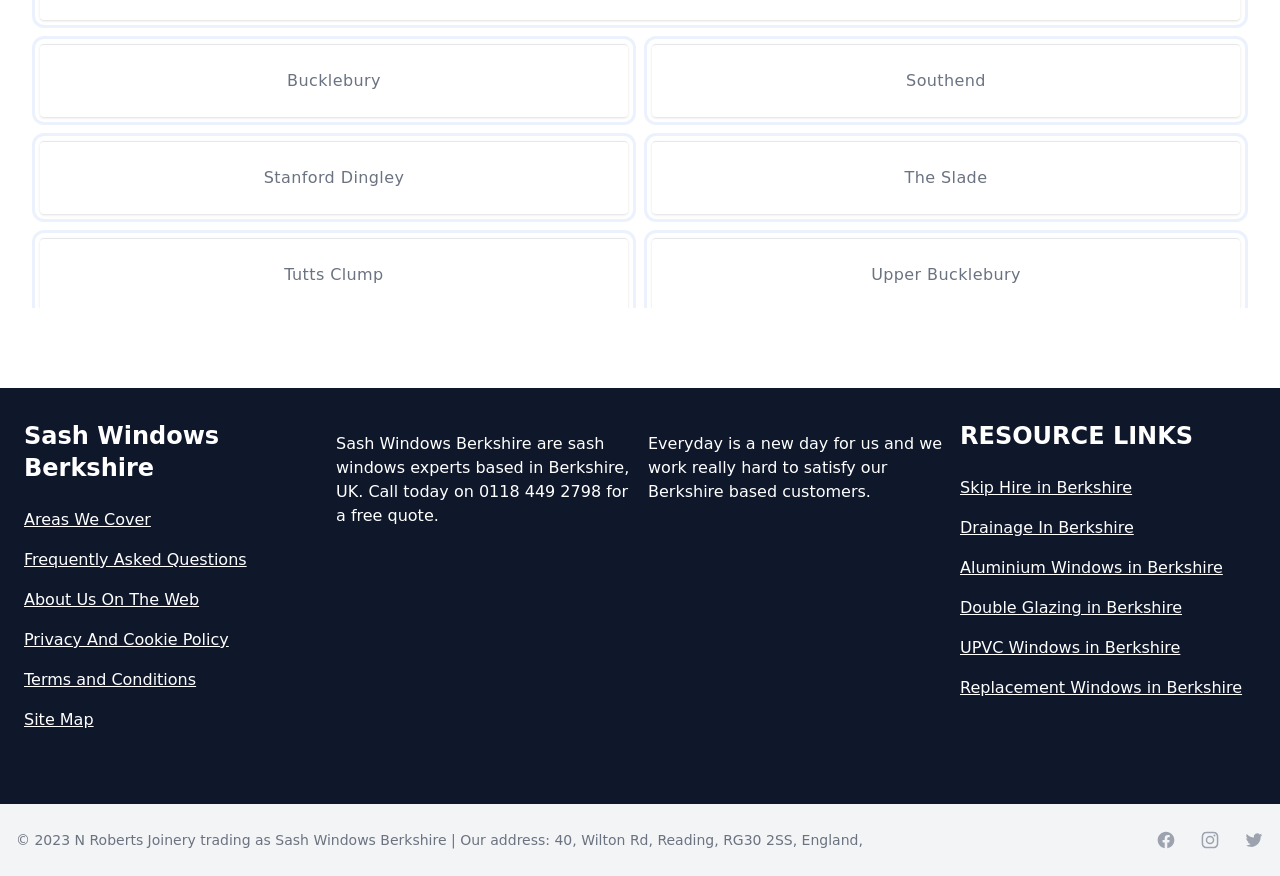Examine the image and give a thorough answer to the following question:
What is the address of Sash Windows Berkshire?

The address can be found at the bottom of the webpage in the StaticText elements. The address is composed of several elements: '40' is the house number, 'Wilton Rd' is the street, 'Reading' is the city, 'RG30 2SS' is the postcode, and 'England' is the country.